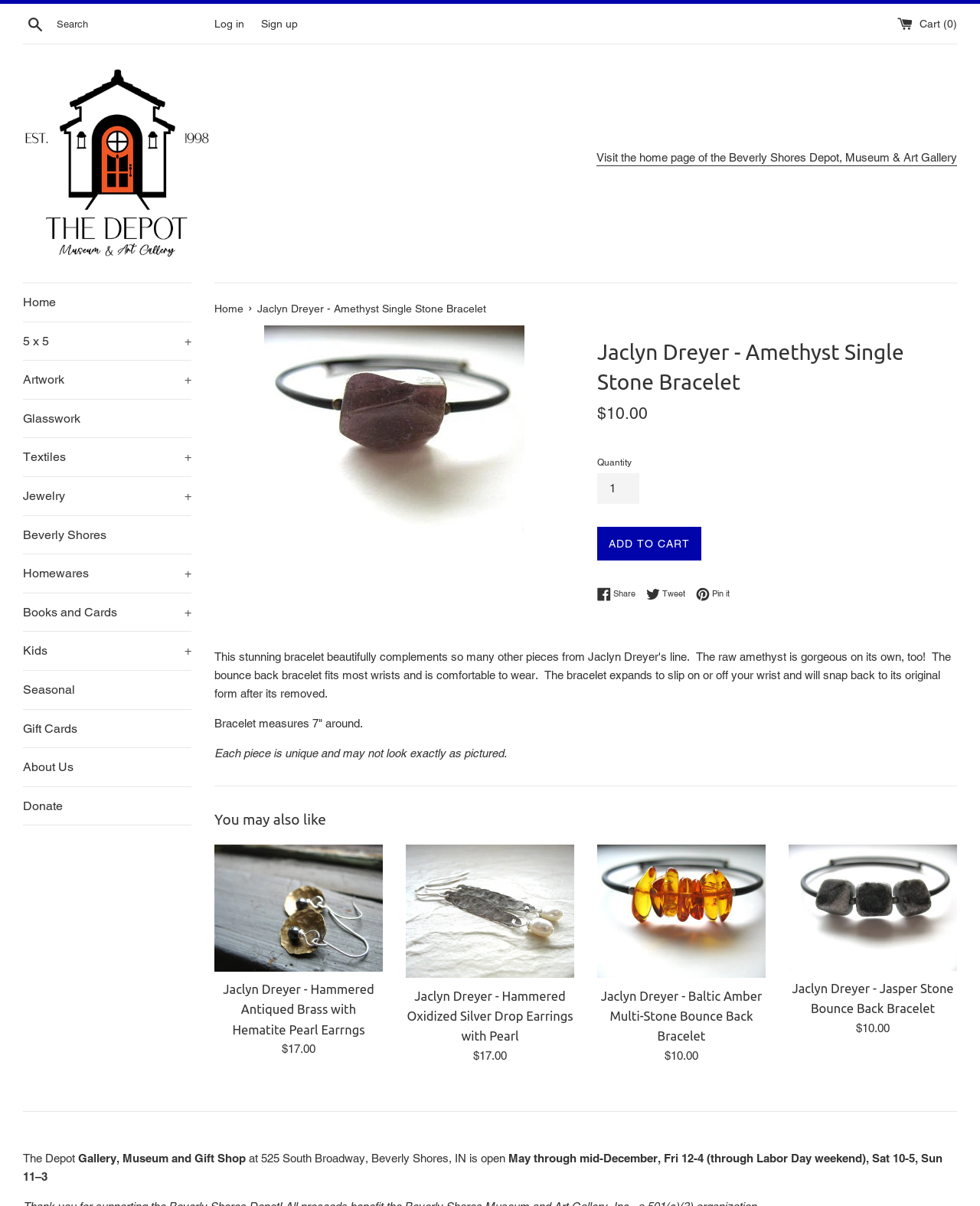Could you indicate the bounding box coordinates of the region to click in order to complete this instruction: "Share the product on Facebook".

[0.609, 0.487, 0.656, 0.499]